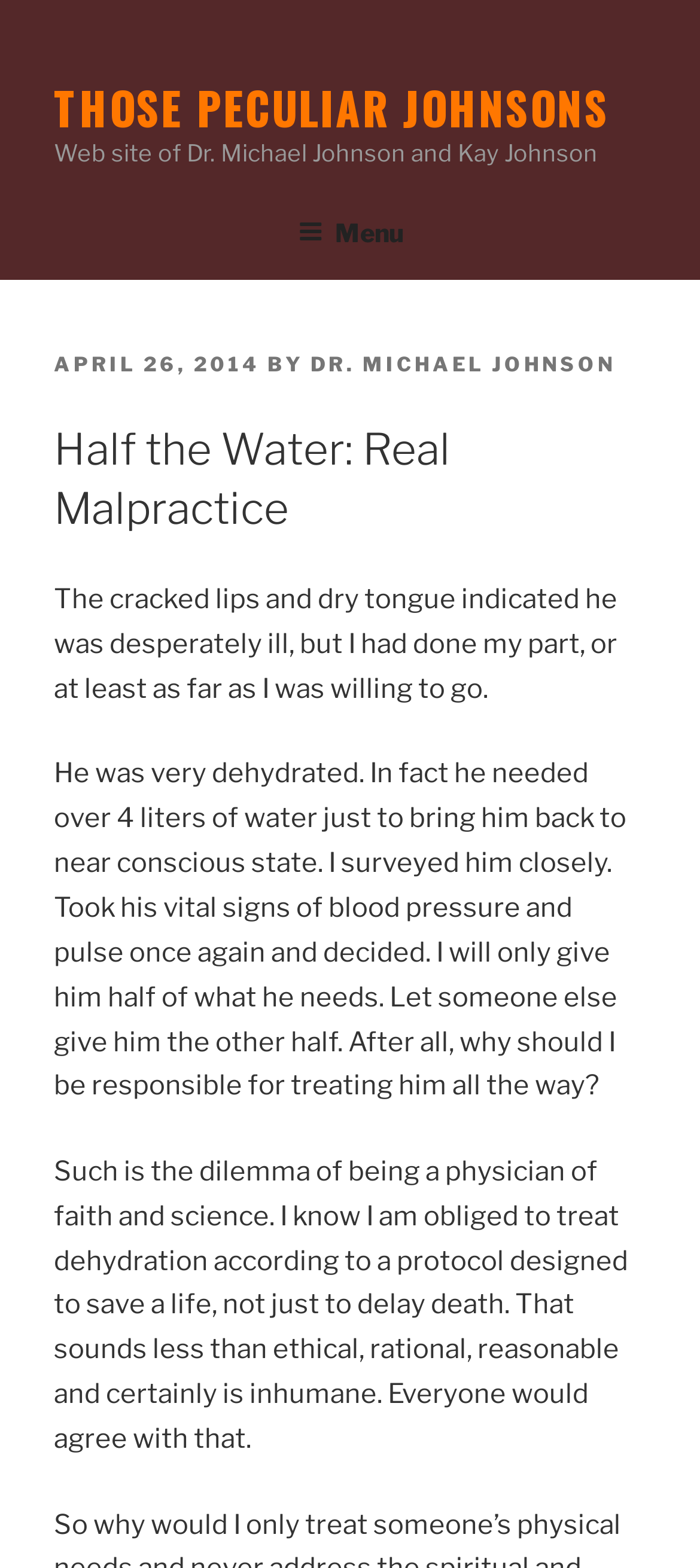From the element description: "Menu", extract the bounding box coordinates of the UI element. The coordinates should be expressed as four float numbers between 0 and 1, in the order [left, top, right, bottom].

[0.388, 0.12, 0.612, 0.176]